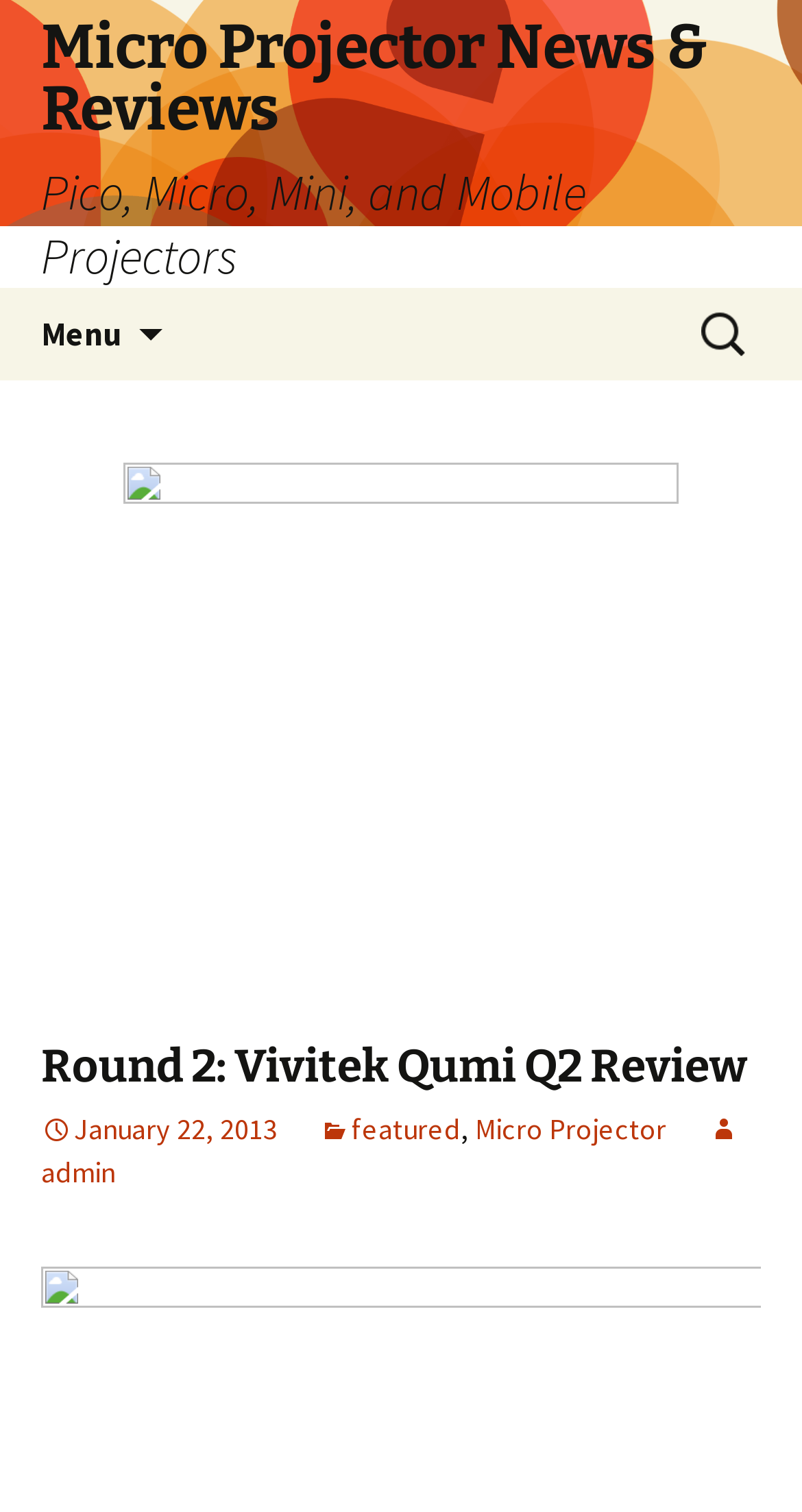Please find the top heading of the webpage and generate its text.

Micro Projector News & Reviews